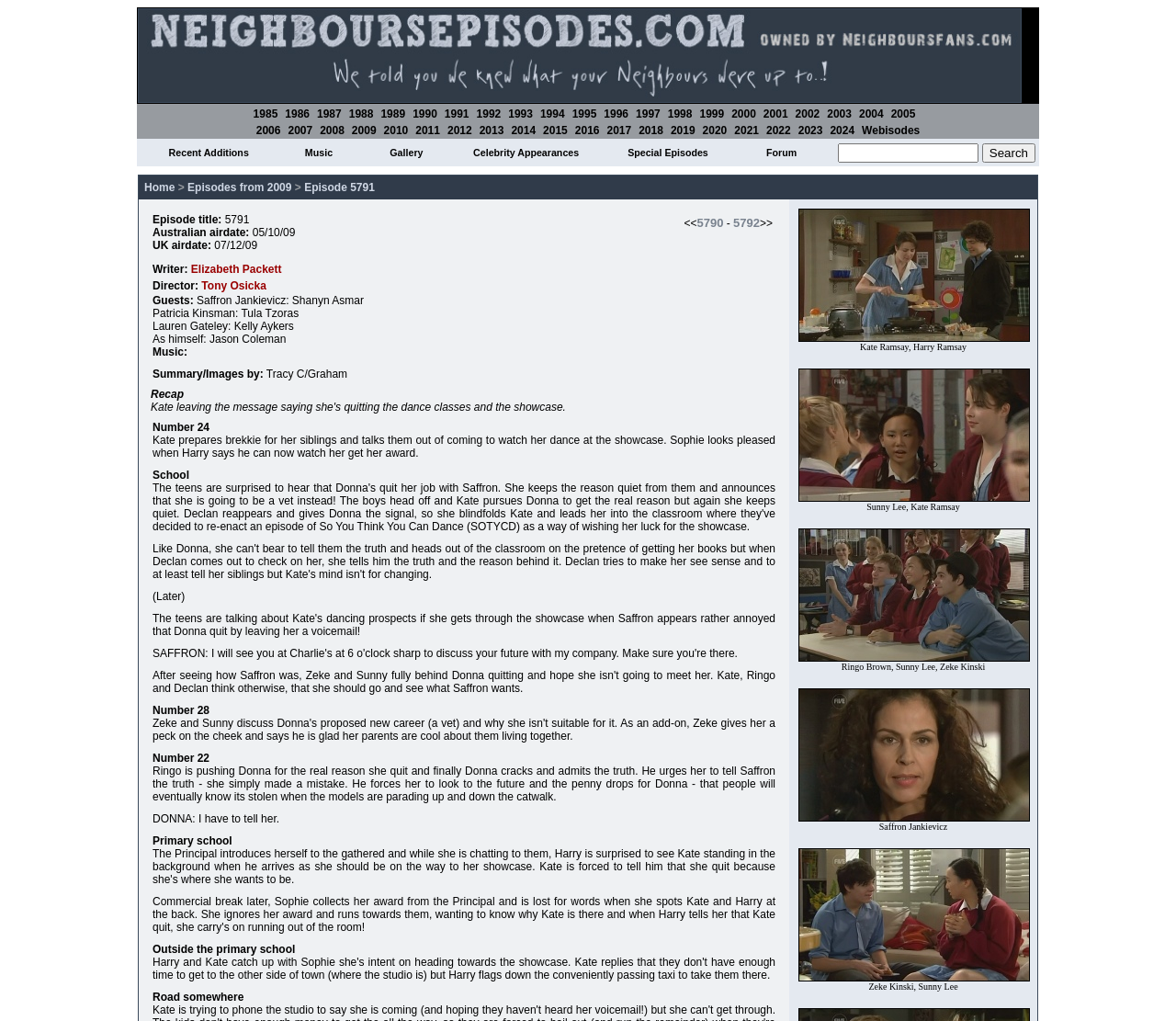Locate the bounding box coordinates of the segment that needs to be clicked to meet this instruction: "Visit the forum".

[0.652, 0.144, 0.678, 0.155]